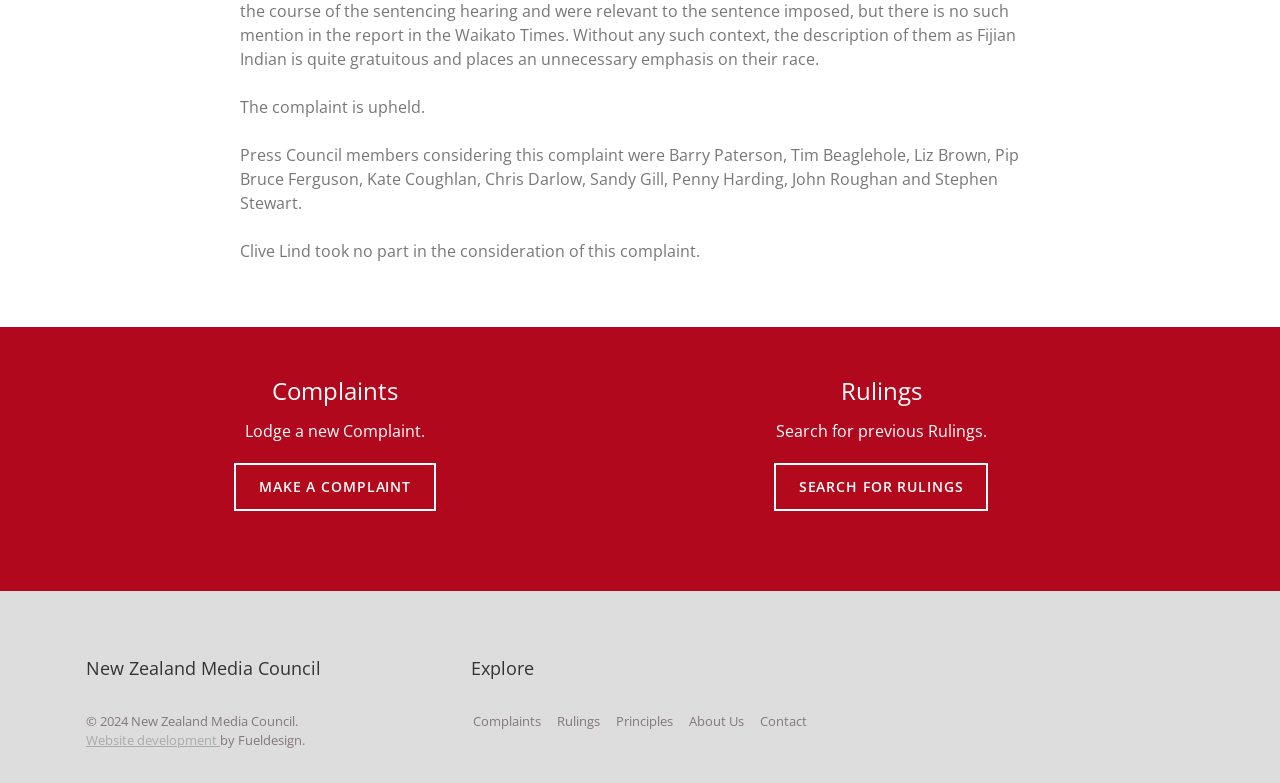What can I search for on this webpage? Analyze the screenshot and reply with just one word or a short phrase.

Rulings